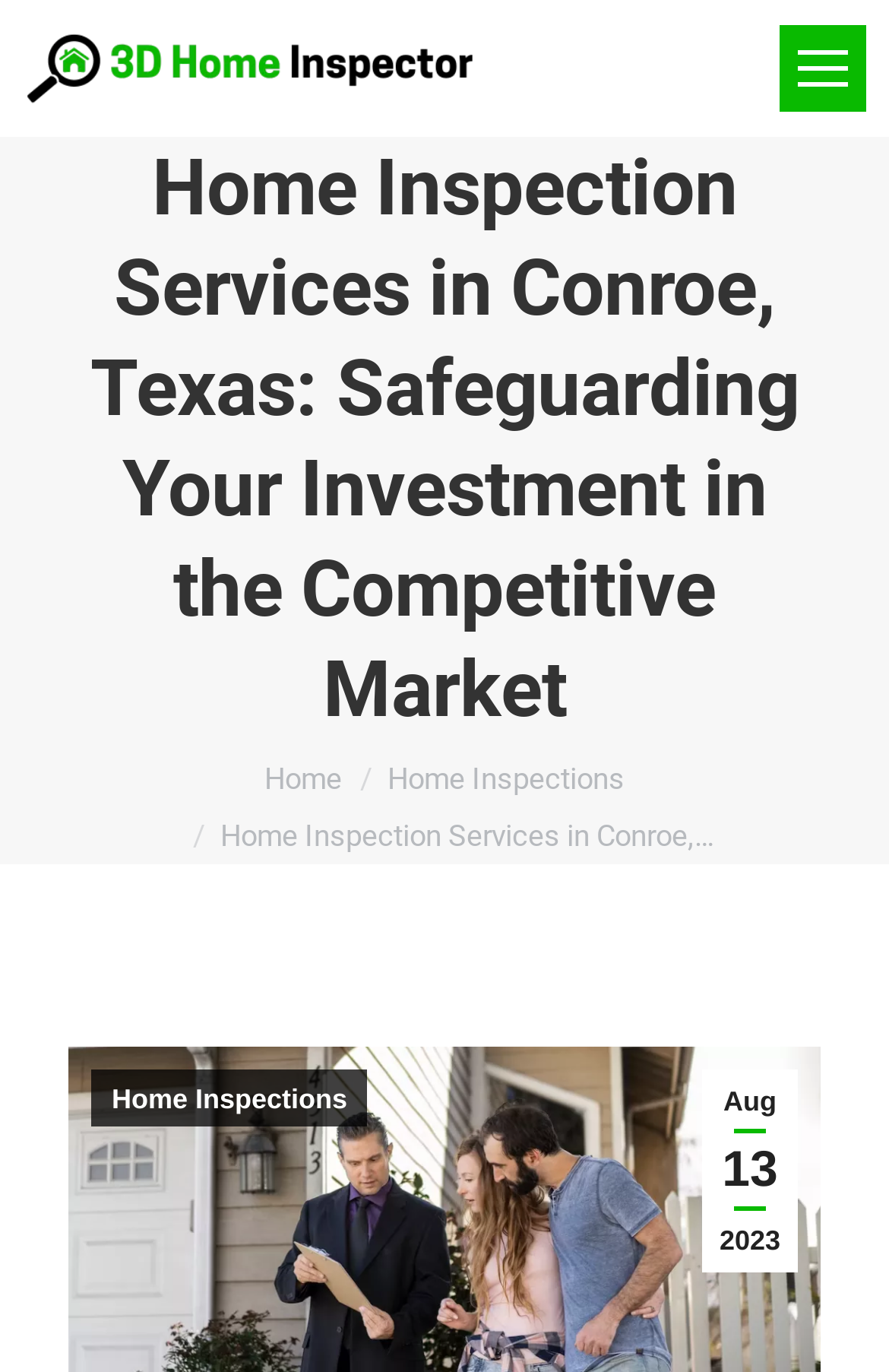Locate the bounding box of the UI element with the following description: "aria-label="Mobile menu icon"".

[0.877, 0.018, 0.974, 0.081]